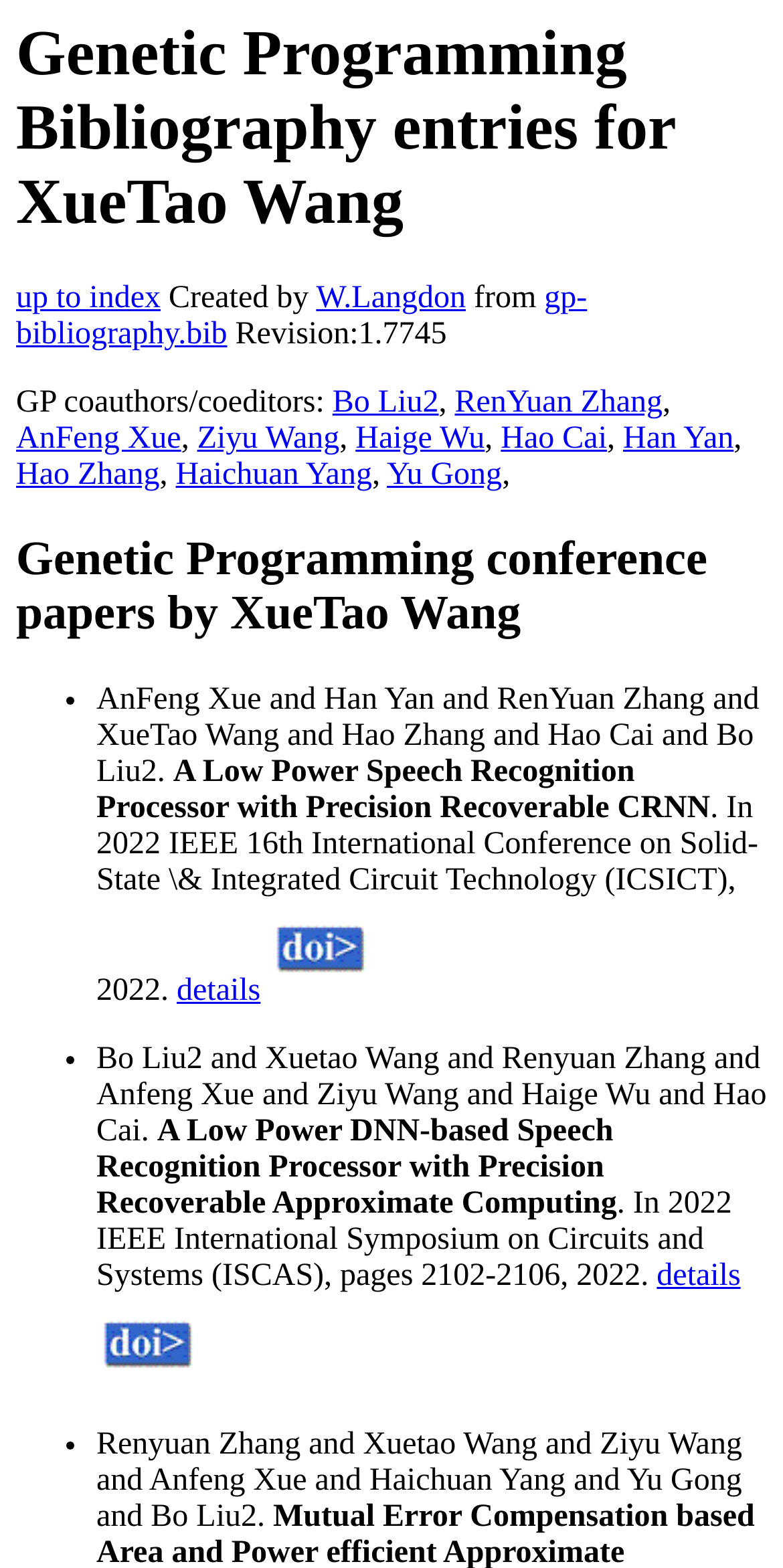What is the title of the first conference paper listed?
Based on the image, give a concise answer in the form of a single word or short phrase.

A Low Power Speech Recognition Processor with Precision Recoverable CRNN